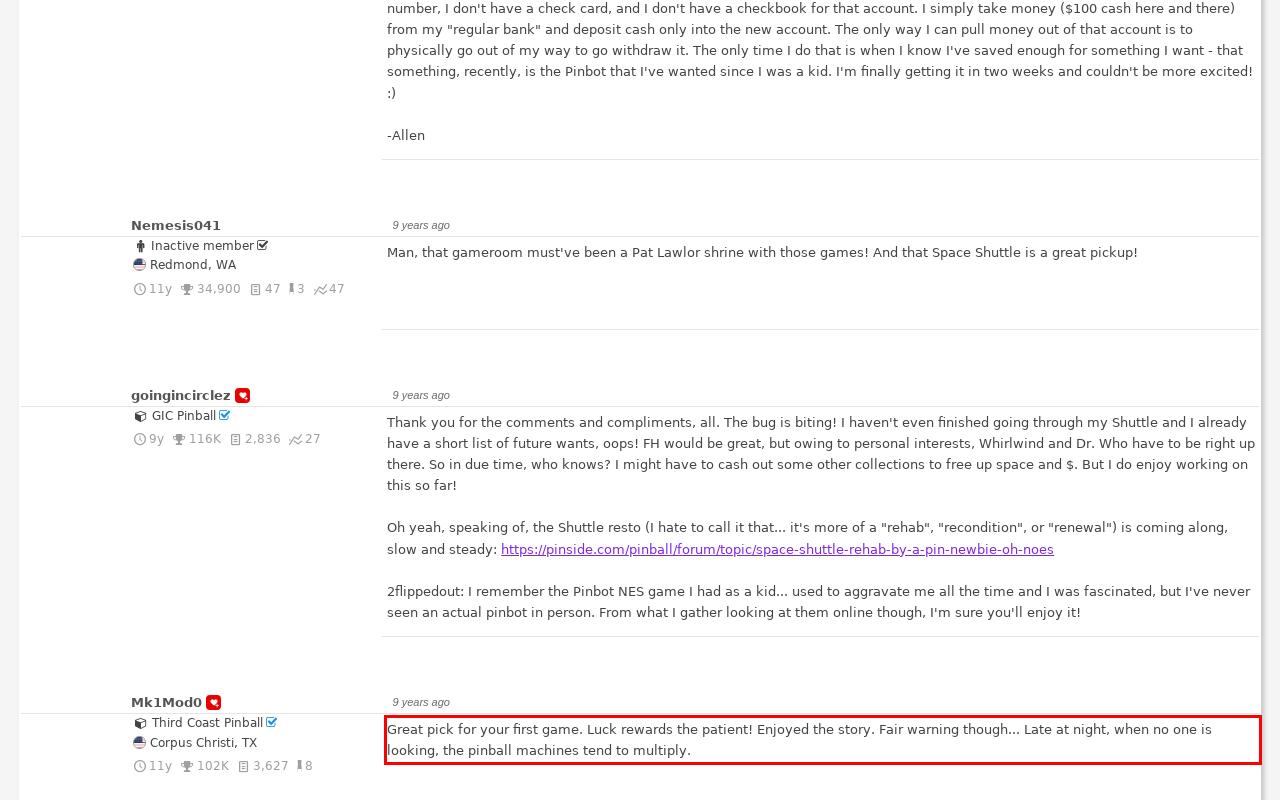The screenshot you have been given contains a UI element surrounded by a red rectangle. Use OCR to read and extract the text inside this red rectangle.

Great pick for your first game. Luck rewards the patient! Enjoyed the story. Fair warning though... Late at night, when no one is looking, the pinball machines tend to multiply.